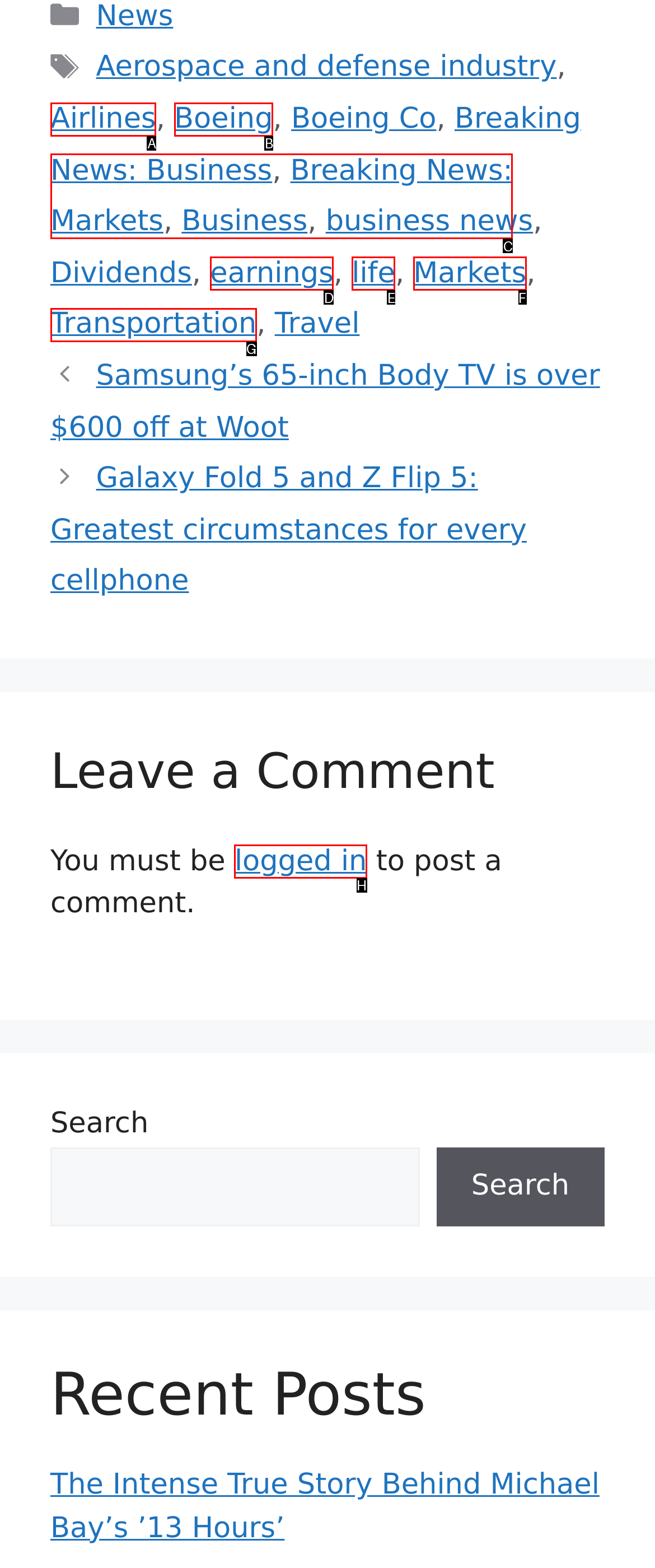Tell me which option best matches this description: Breaking News: Markets
Answer with the letter of the matching option directly from the given choices.

C